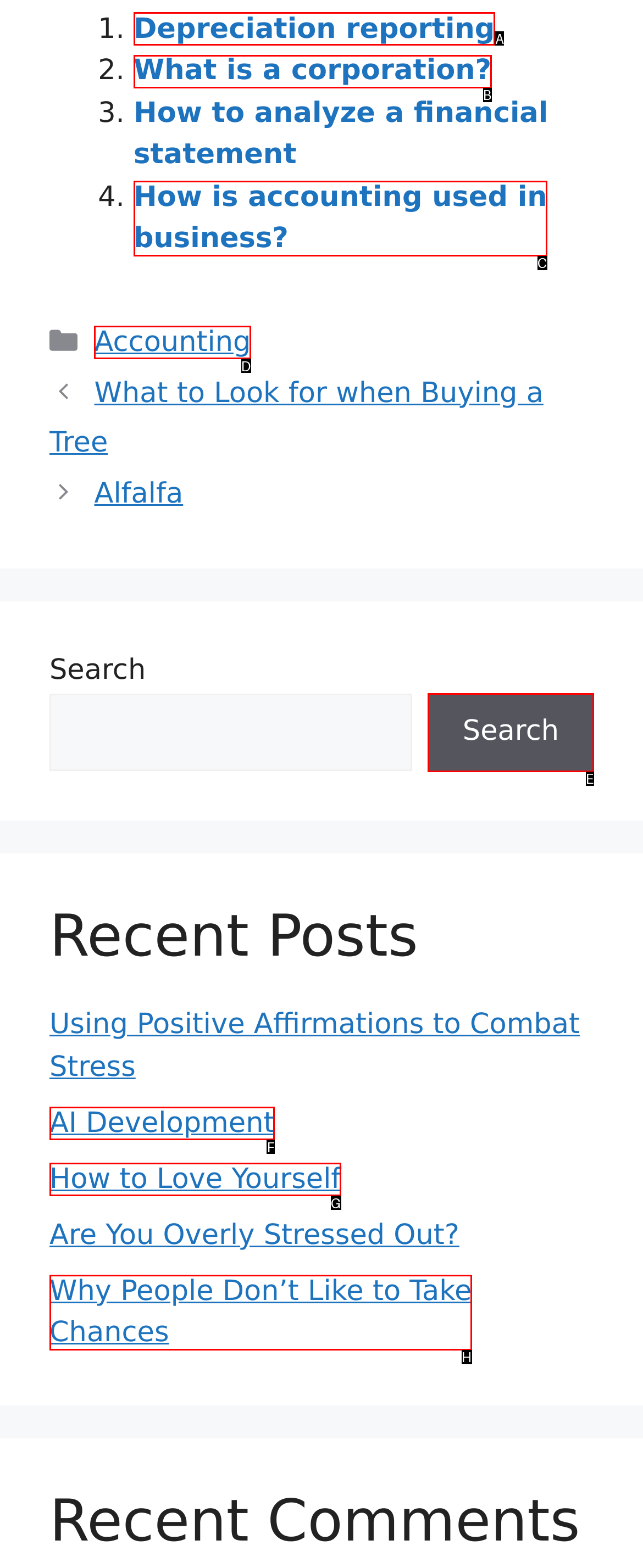Point out the HTML element I should click to achieve the following task: Go to Depreciation reporting Provide the letter of the selected option from the choices.

A